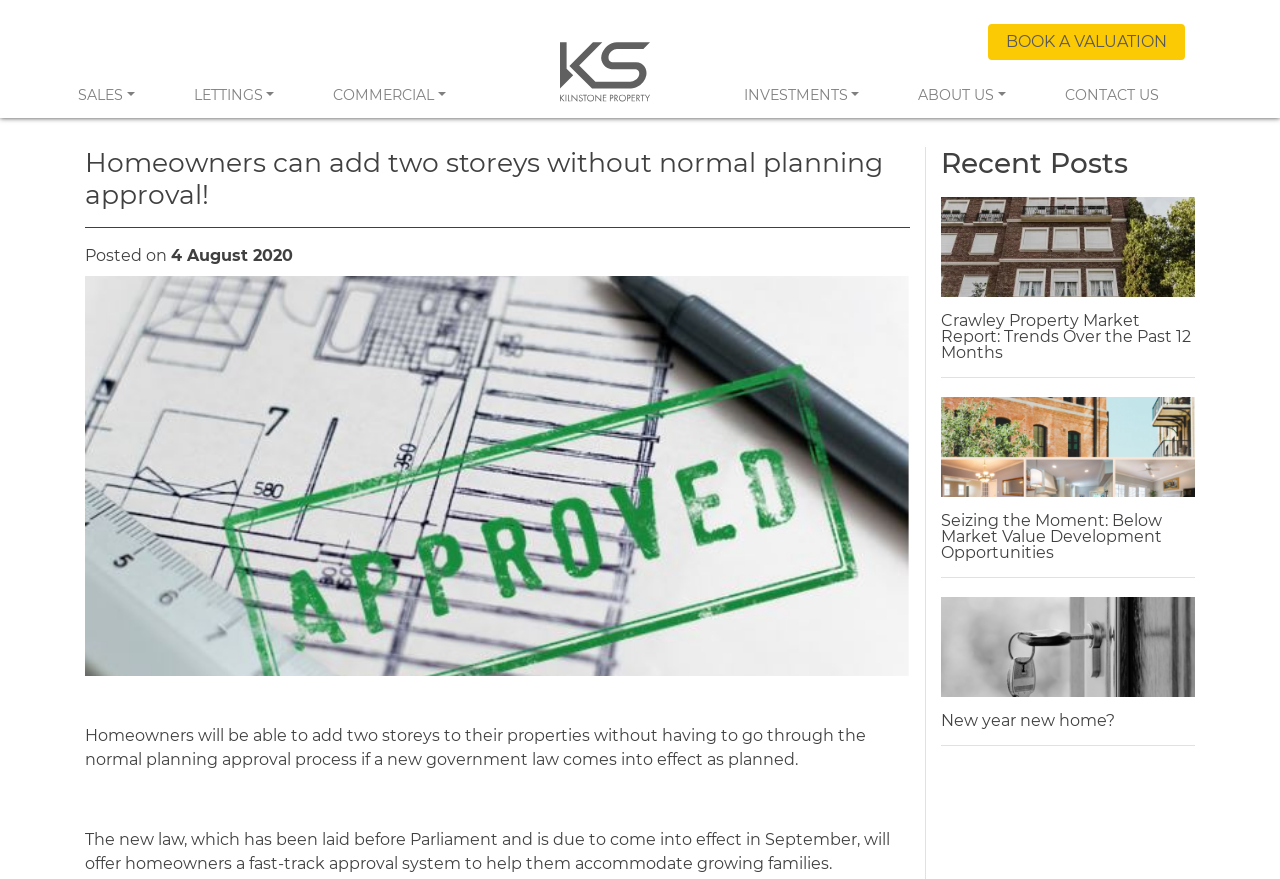Determine the bounding box coordinates for the element that should be clicked to follow this instruction: "View sales". The coordinates should be given as four float numbers between 0 and 1, in the format [left, top, right, bottom].

[0.055, 0.082, 0.111, 0.134]